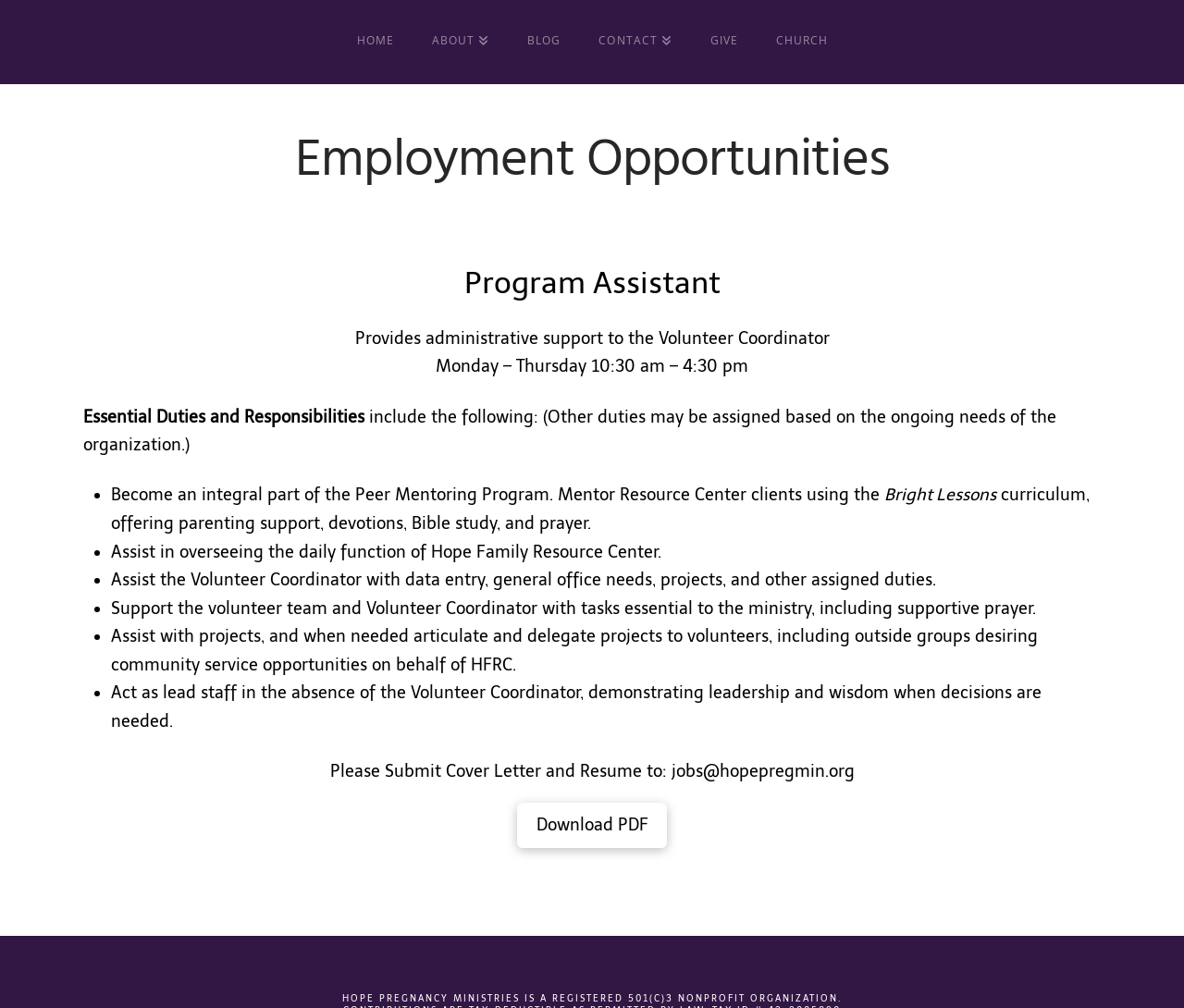What is the job title of the employment opportunity?
Based on the visual information, provide a detailed and comprehensive answer.

The job title can be found in the heading element with the text 'Program Assistant' which is a subheading of the main article.